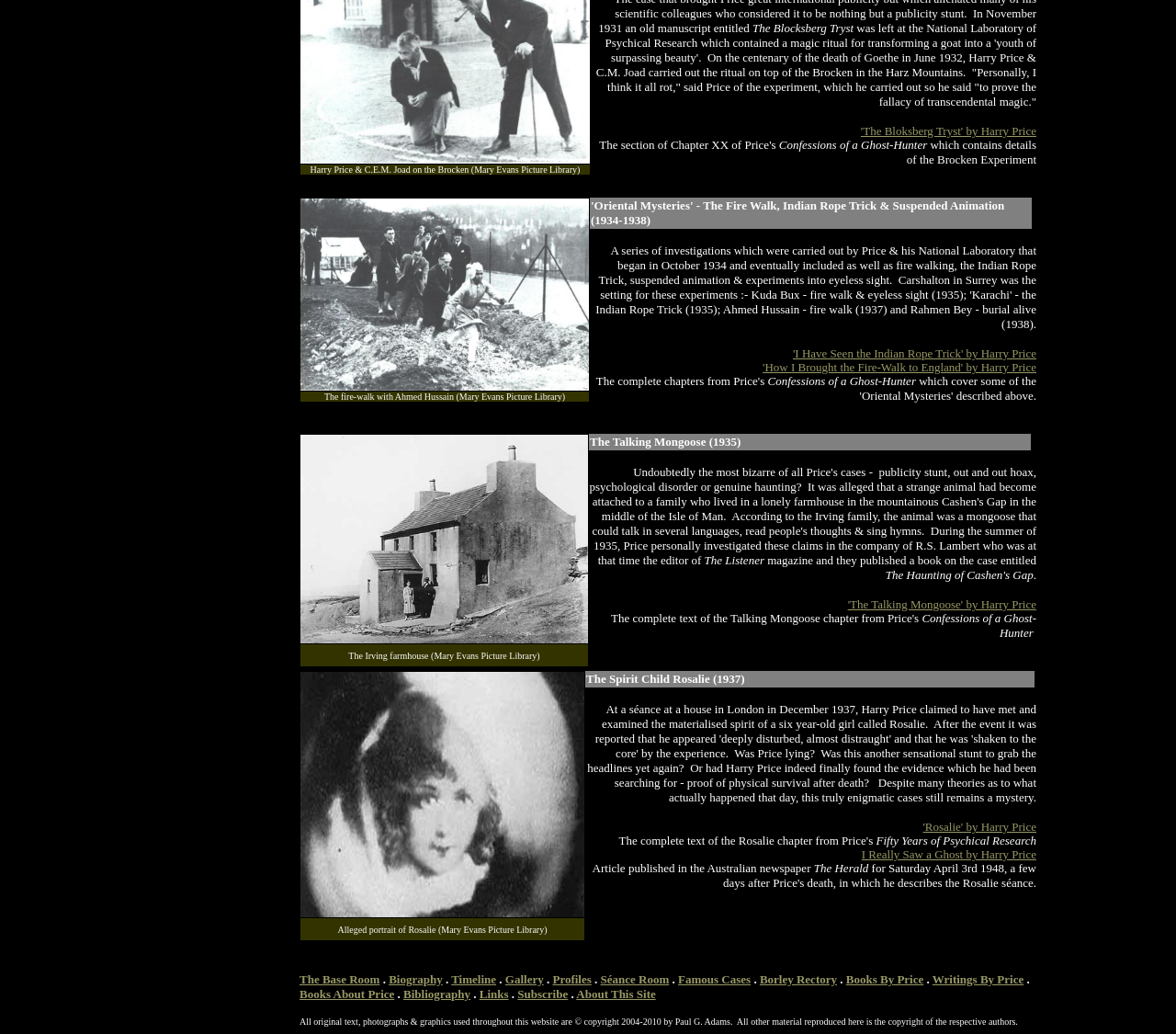Please find and report the bounding box coordinates of the element to click in order to perform the following action: "View 'Oriental Mysteries' - The Fire Walk, Indian Rope Trick & Suspended Animation". The coordinates should be expressed as four float numbers between 0 and 1, in the format [left, top, right, bottom].

[0.502, 0.192, 0.877, 0.221]